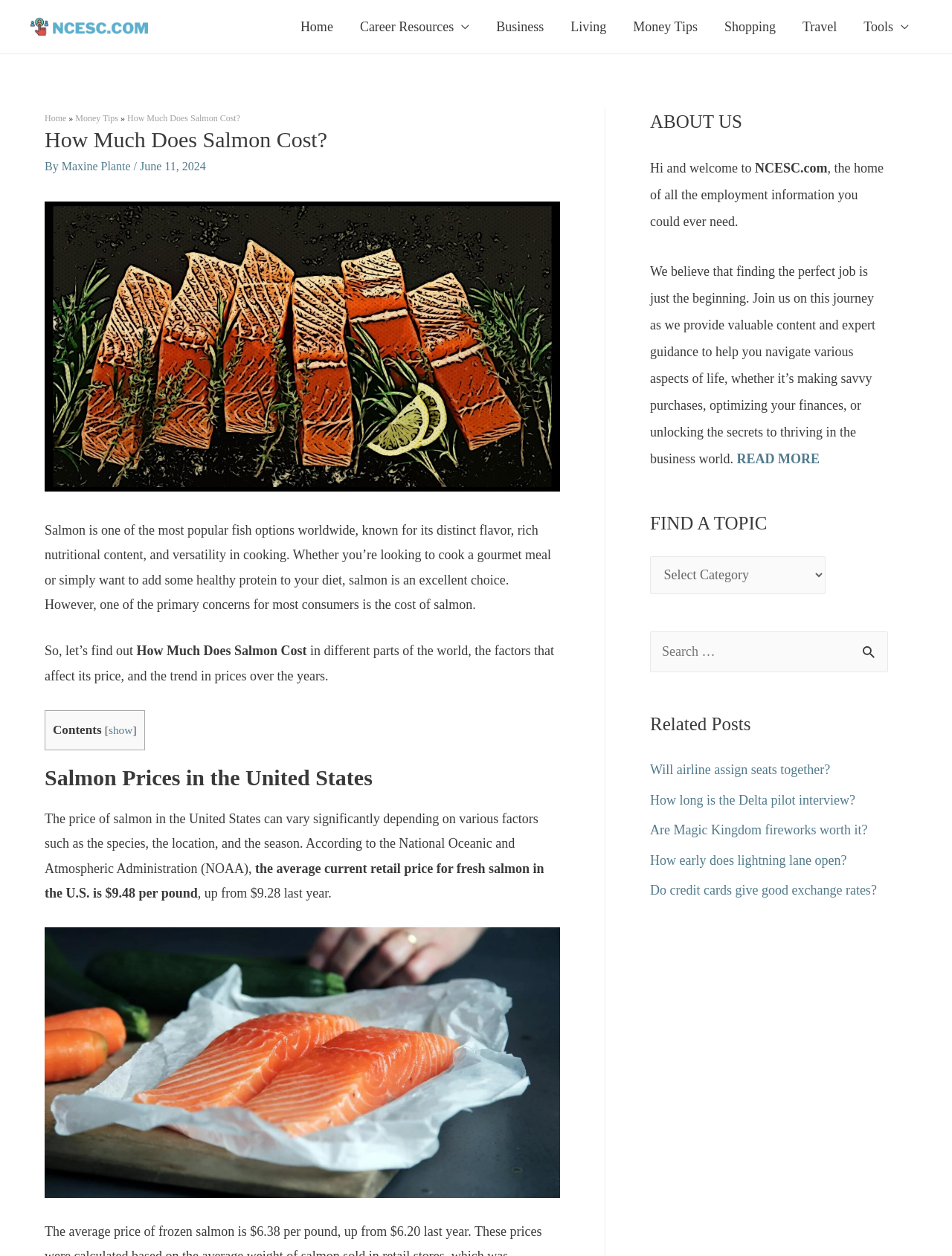Please locate and retrieve the main header text of the webpage.

How Much Does Salmon Cost?